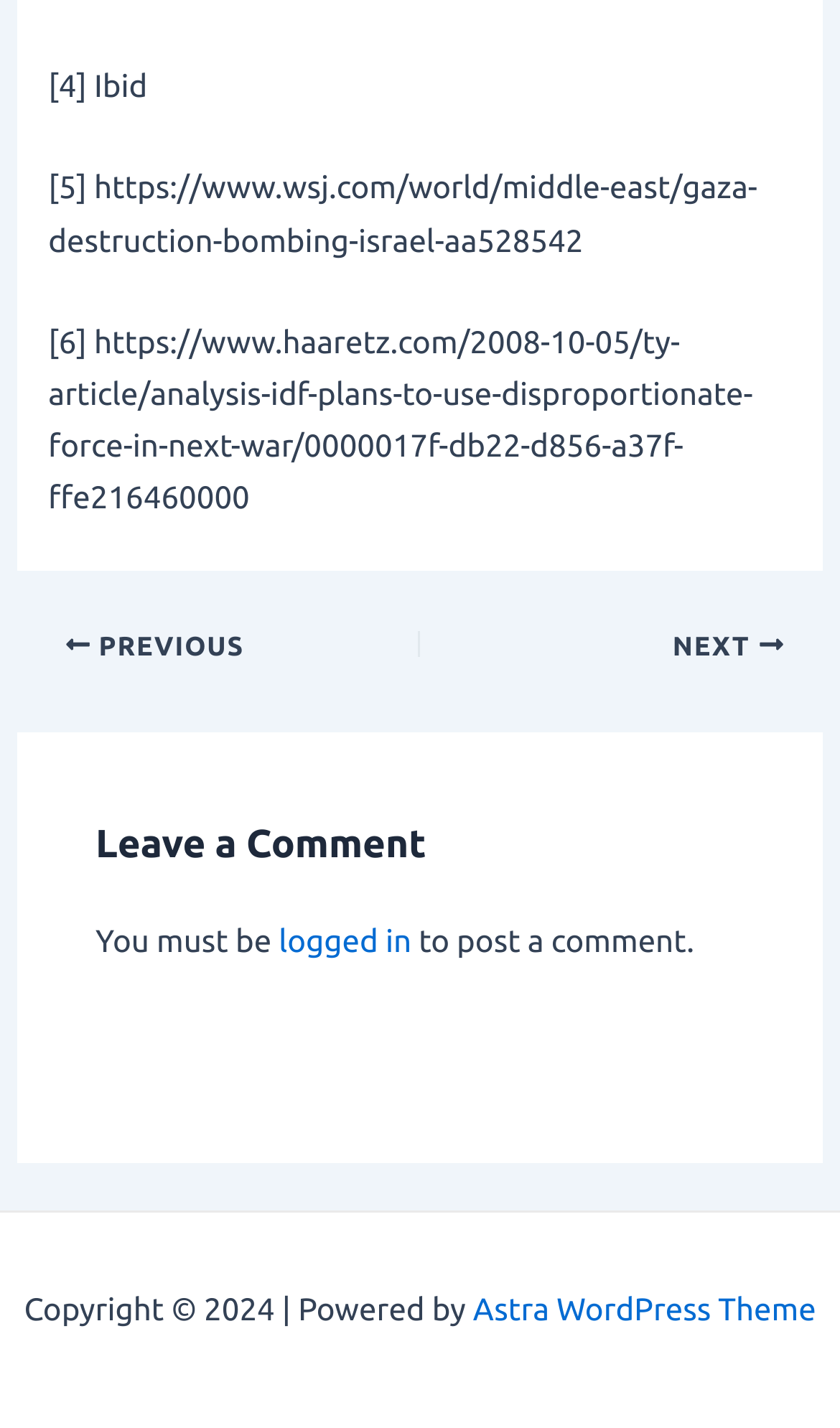Reply to the question below using a single word or brief phrase:
What is the theme of this WordPress site?

Astra